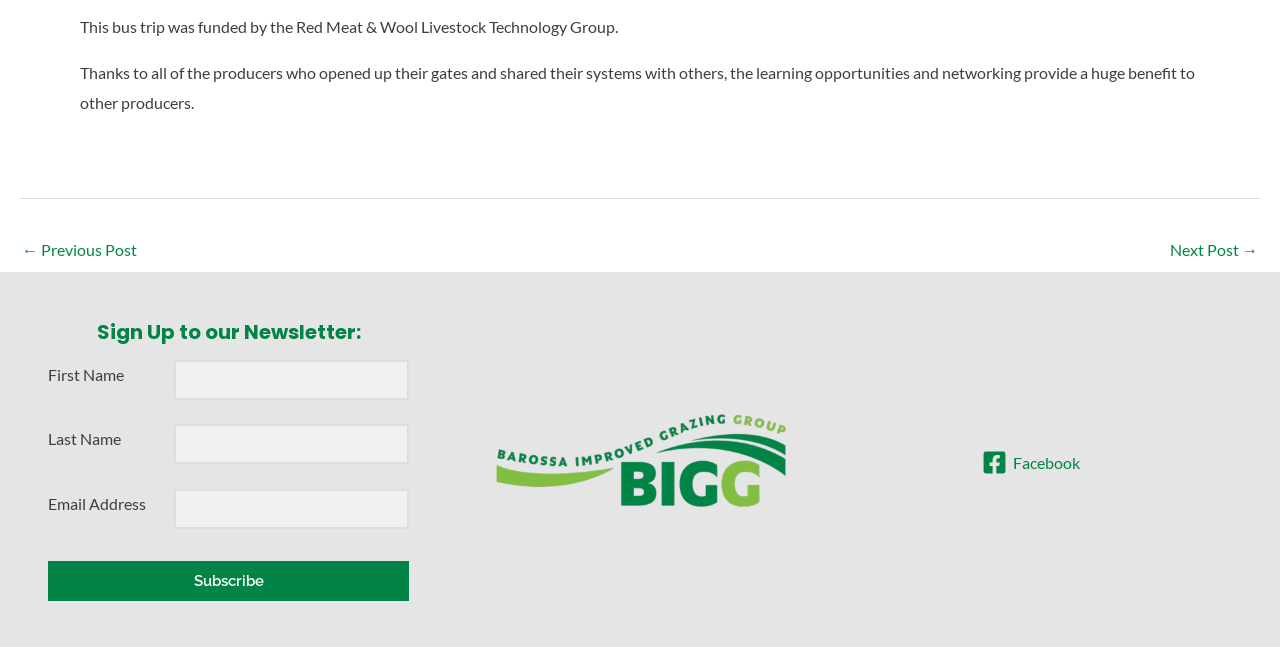What social media platform is linked in the footer?
Answer the question with a thorough and detailed explanation.

The footer of the webpage has a link to Facebook, indicated by the text 'Facebook' and an image of the Facebook logo.